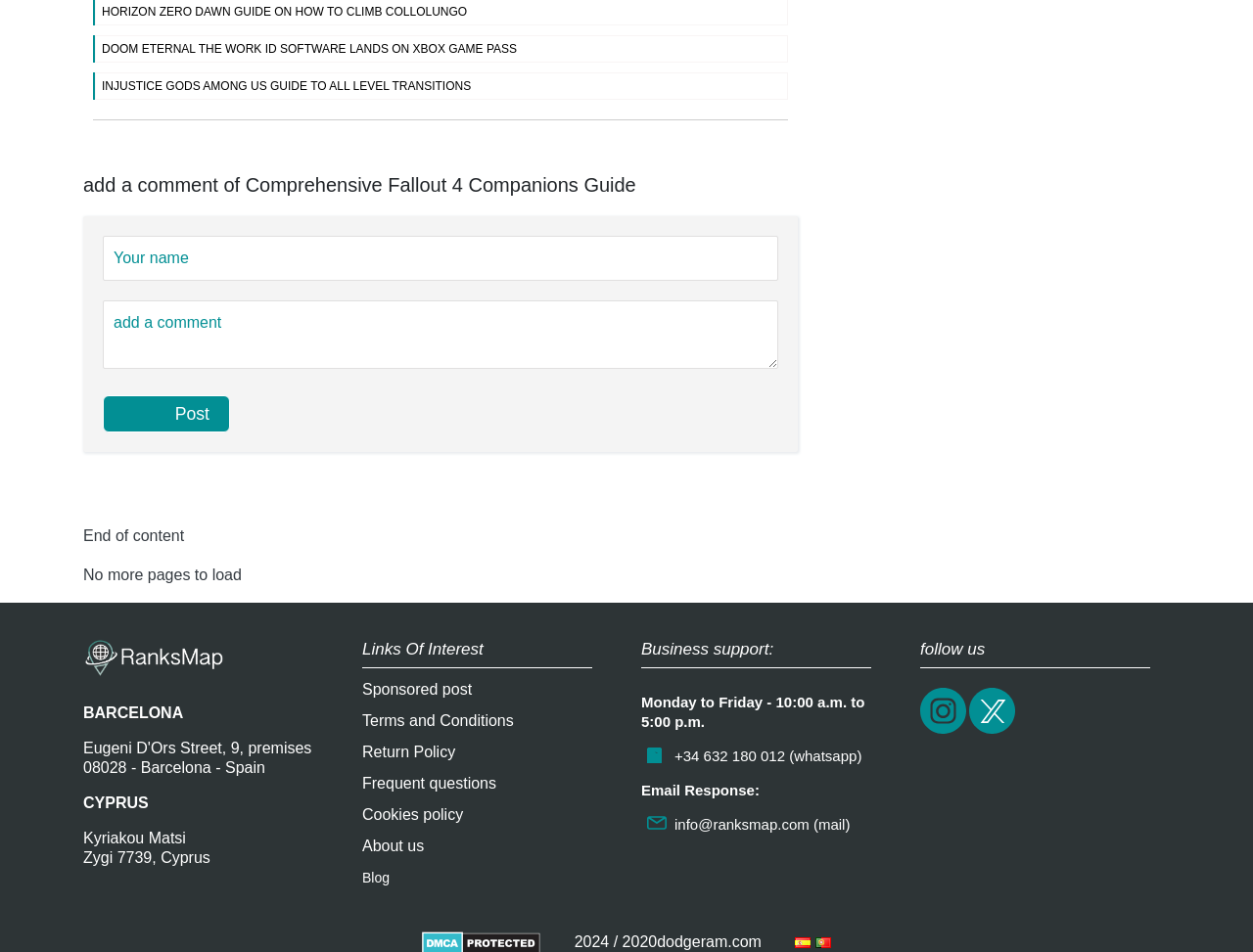What social media platforms can users follow the webpage on?
Answer the question with just one word or phrase using the image.

Instagram and Twitter